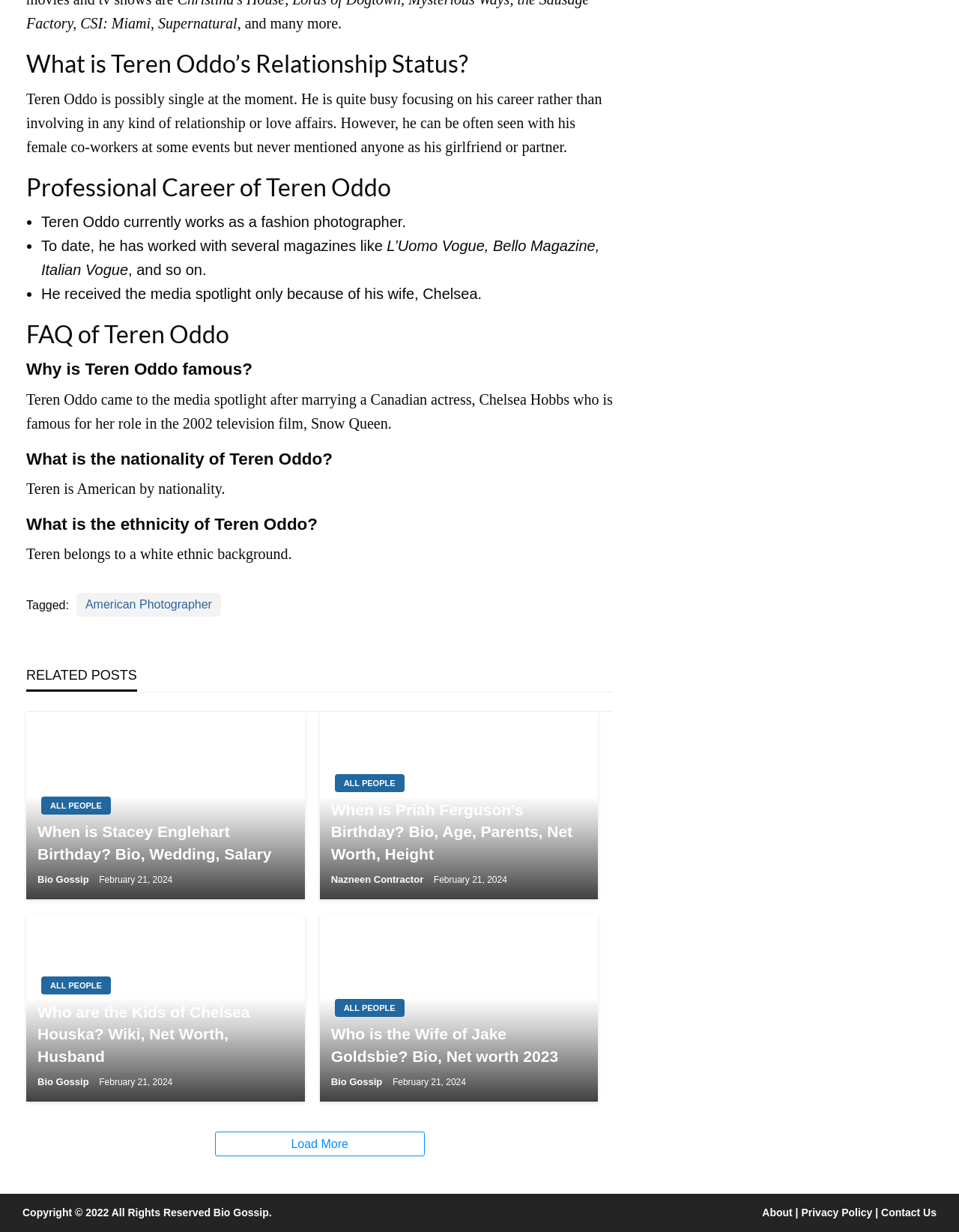Use a single word or phrase to answer the following:
What is the nationality of Teren Oddo?

American